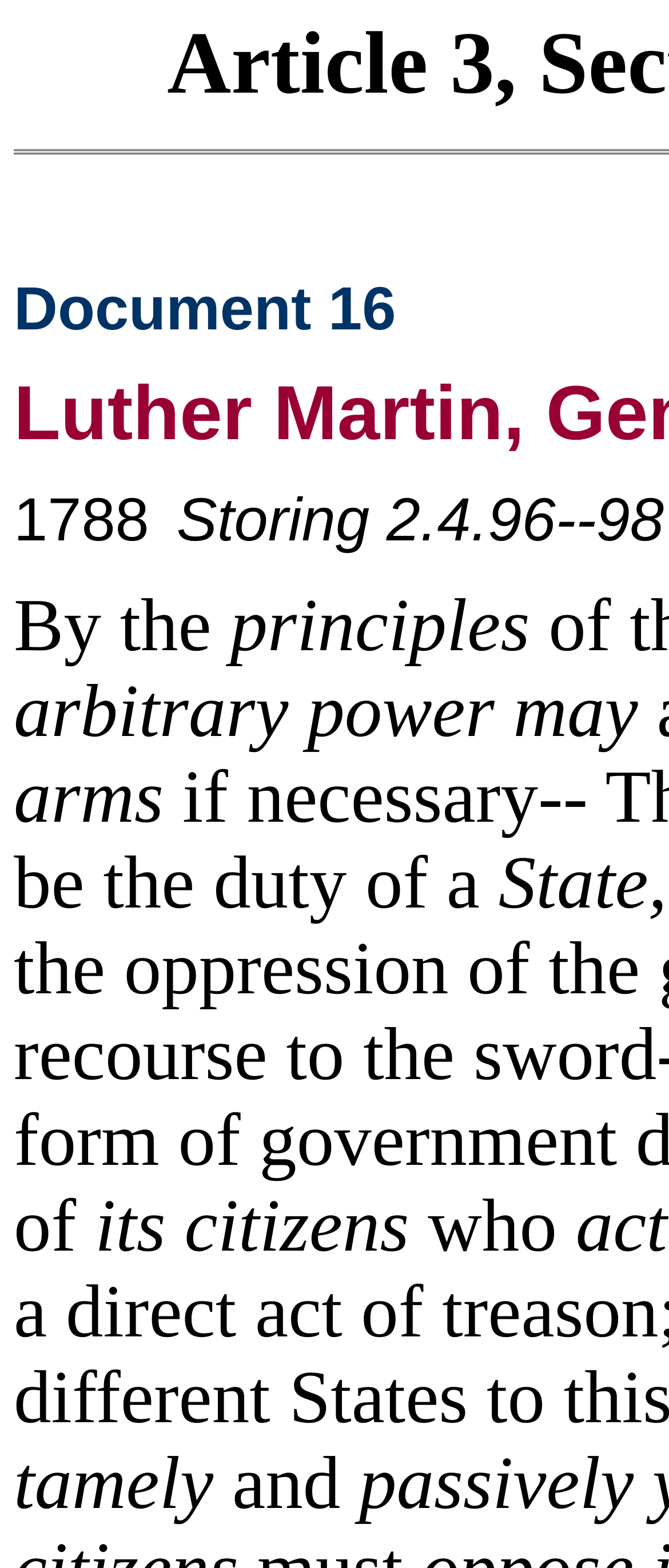What is the first word of the sentence?
Ensure your answer is thorough and detailed.

I analyzed the text and found that the first word of the sentence is 'By', which is located in the StaticText element with the content 'By the' at coordinates [0.021, 0.373, 0.344, 0.426].